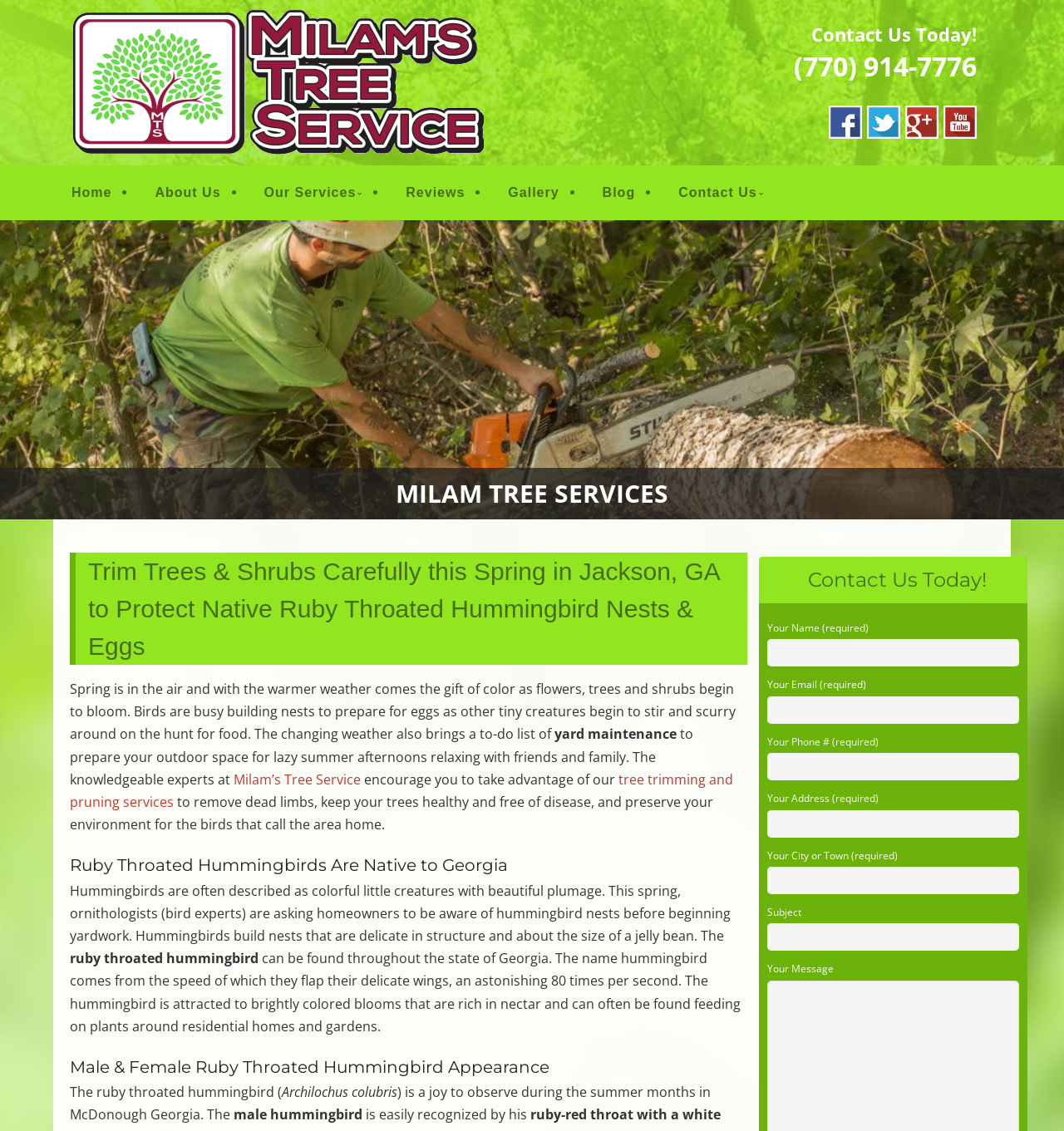What is the purpose of trimming trees and shrubs?
Make sure to answer the question with a detailed and comprehensive explanation.

According to the webpage, trimming trees and shrubs is necessary to remove dead limbs, keep trees healthy and free of disease, and preserve the environment for birds that call the area home. This is mentioned in the paragraph discussing the importance of yard maintenance.